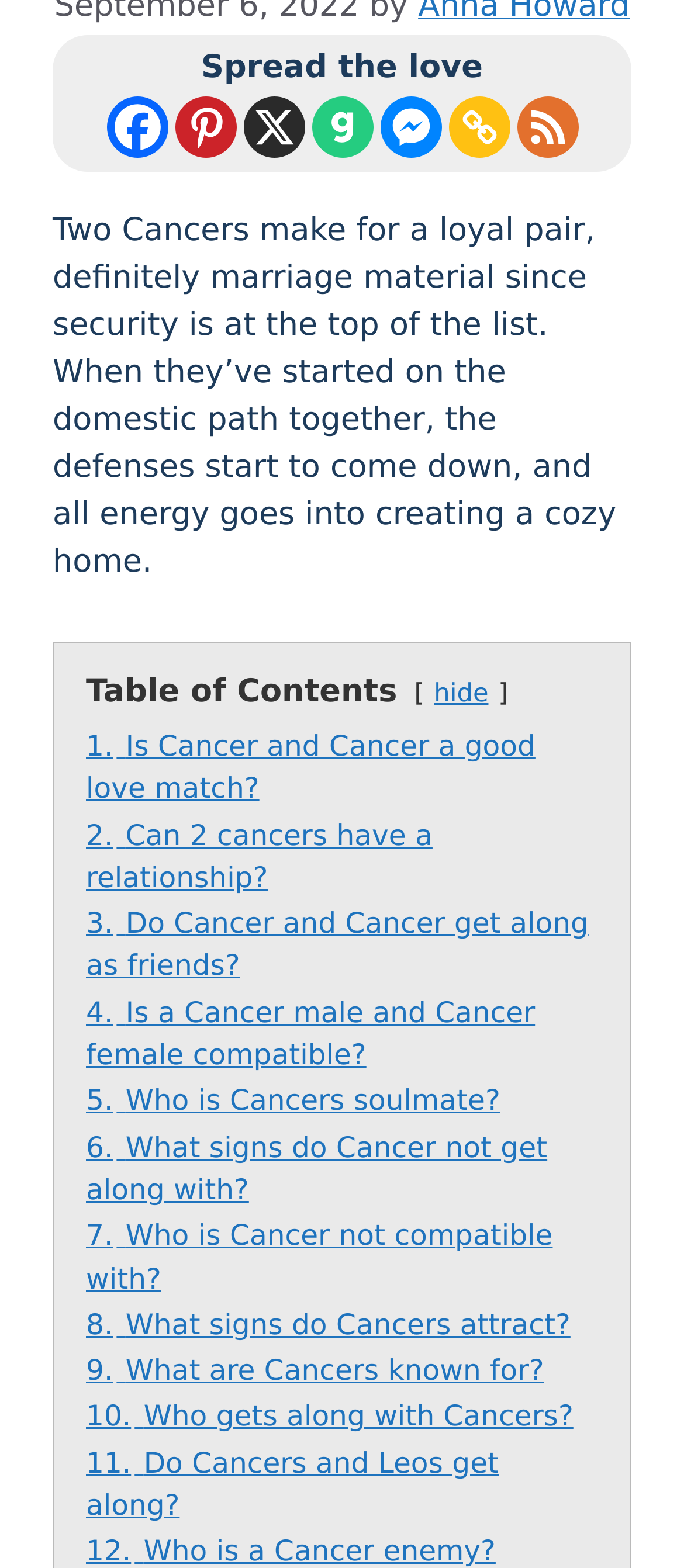Give the bounding box coordinates for the element described by: "aria-label="Gab" title="Gab"".

[0.455, 0.061, 0.545, 0.101]